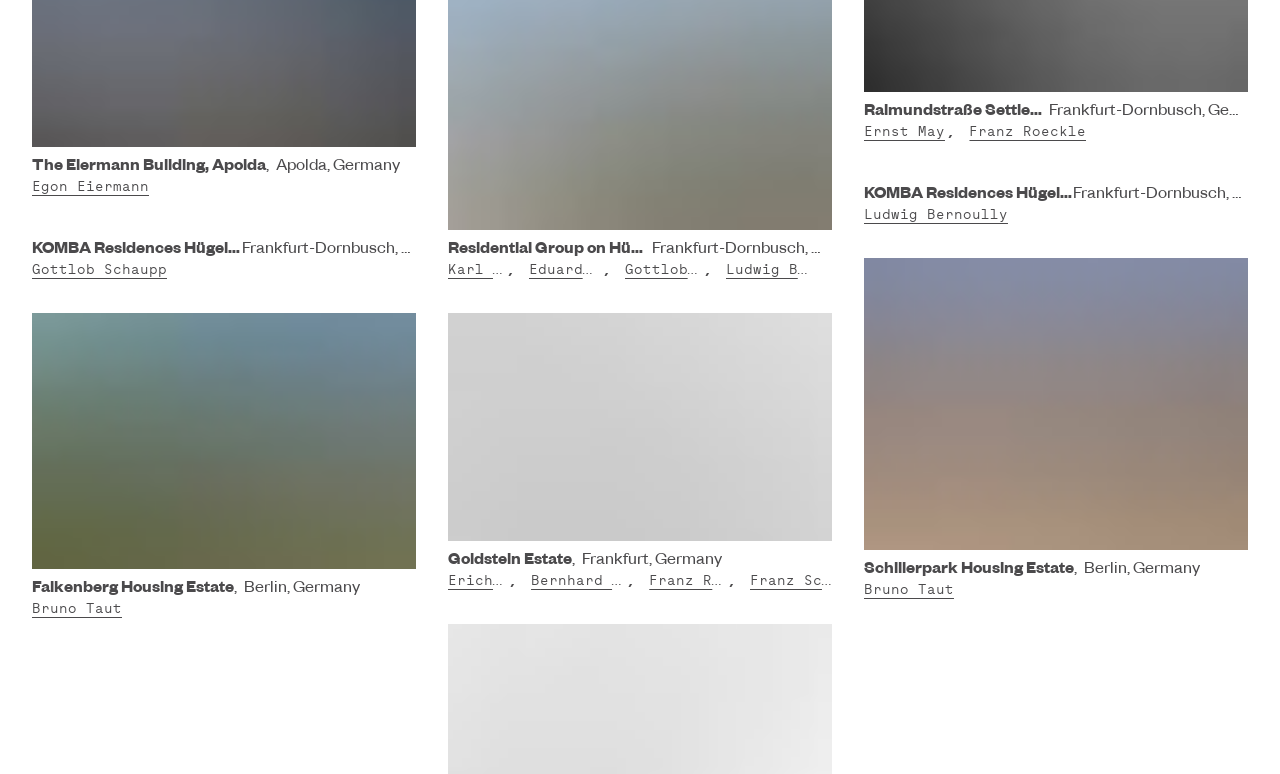Locate the bounding box coordinates of the region to be clicked to comply with the following instruction: "Check Residential Group on Hügelstraße details". The coordinates must be four float numbers between 0 and 1, in the form [left, top, right, bottom].

[0.35, 0.311, 0.645, 0.337]